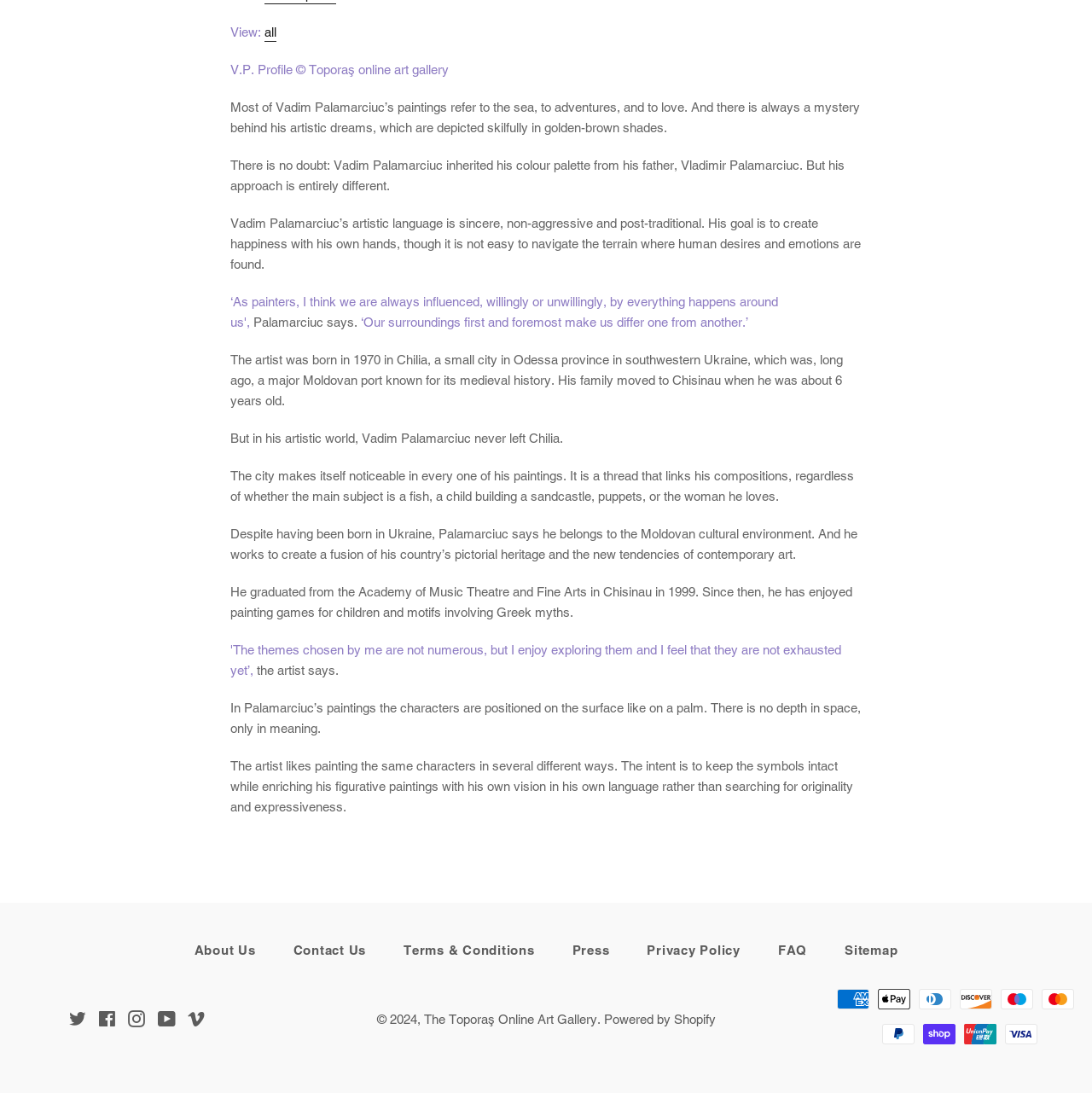Identify the bounding box of the HTML element described here: "Privacy Policy". Provide the coordinates as four float numbers between 0 and 1: [left, top, right, bottom].

[0.577, 0.857, 0.694, 0.881]